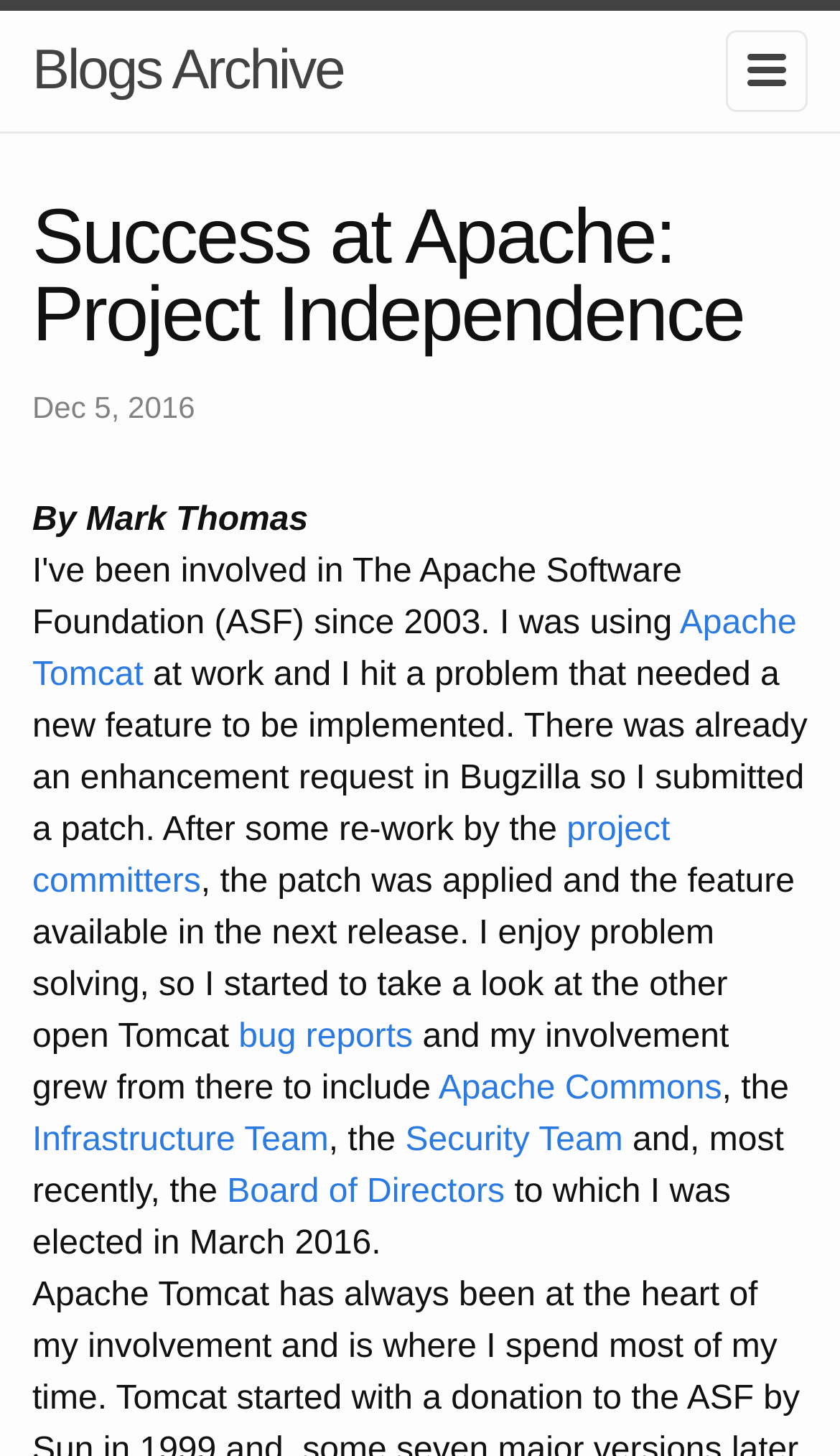Point out the bounding box coordinates of the section to click in order to follow this instruction: "contact us".

None